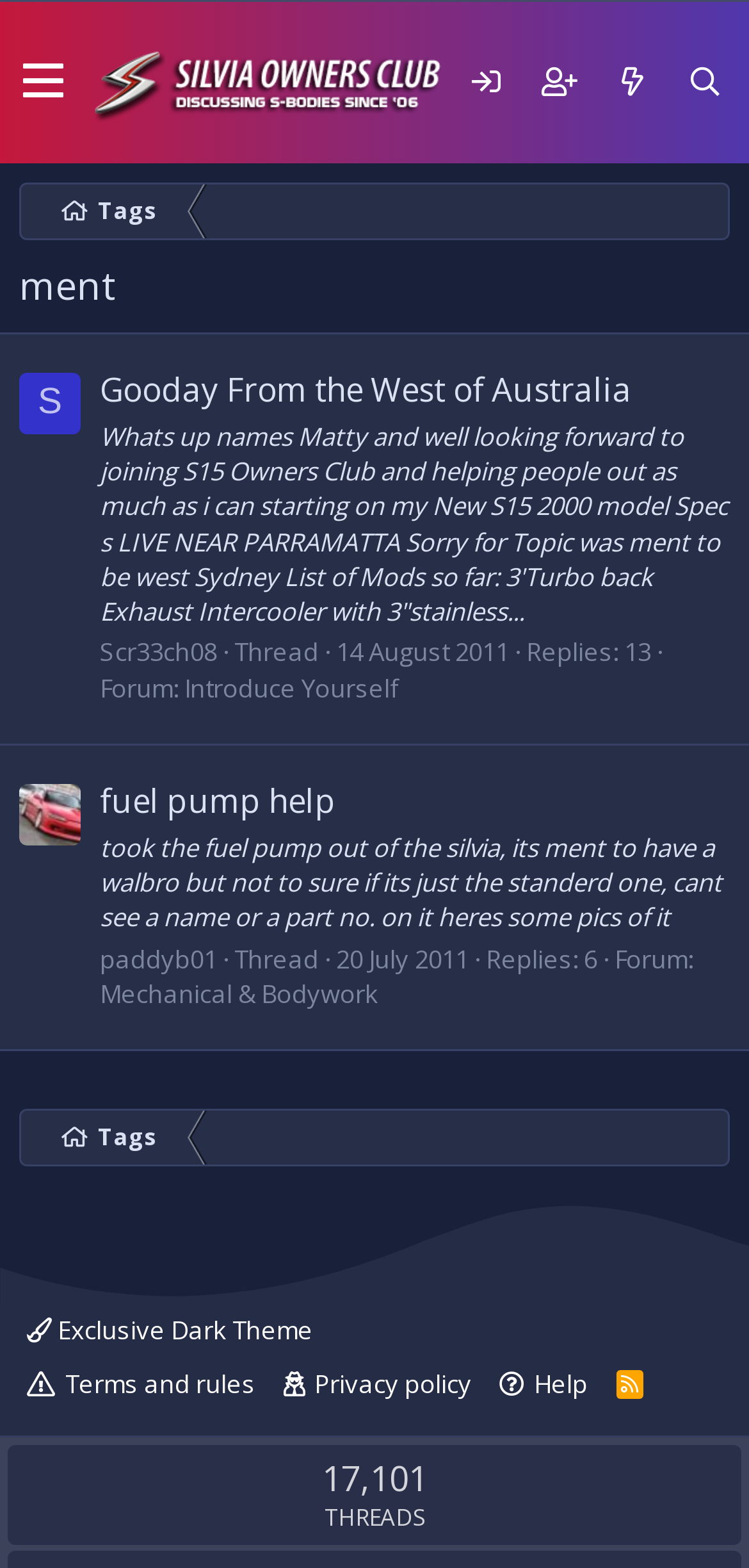Locate the bounding box coordinates of the region to be clicked to comply with the following instruction: "Switch to the 'Exclusive Dark Theme'". The coordinates must be four float numbers between 0 and 1, in the form [left, top, right, bottom].

[0.026, 0.835, 0.428, 0.862]